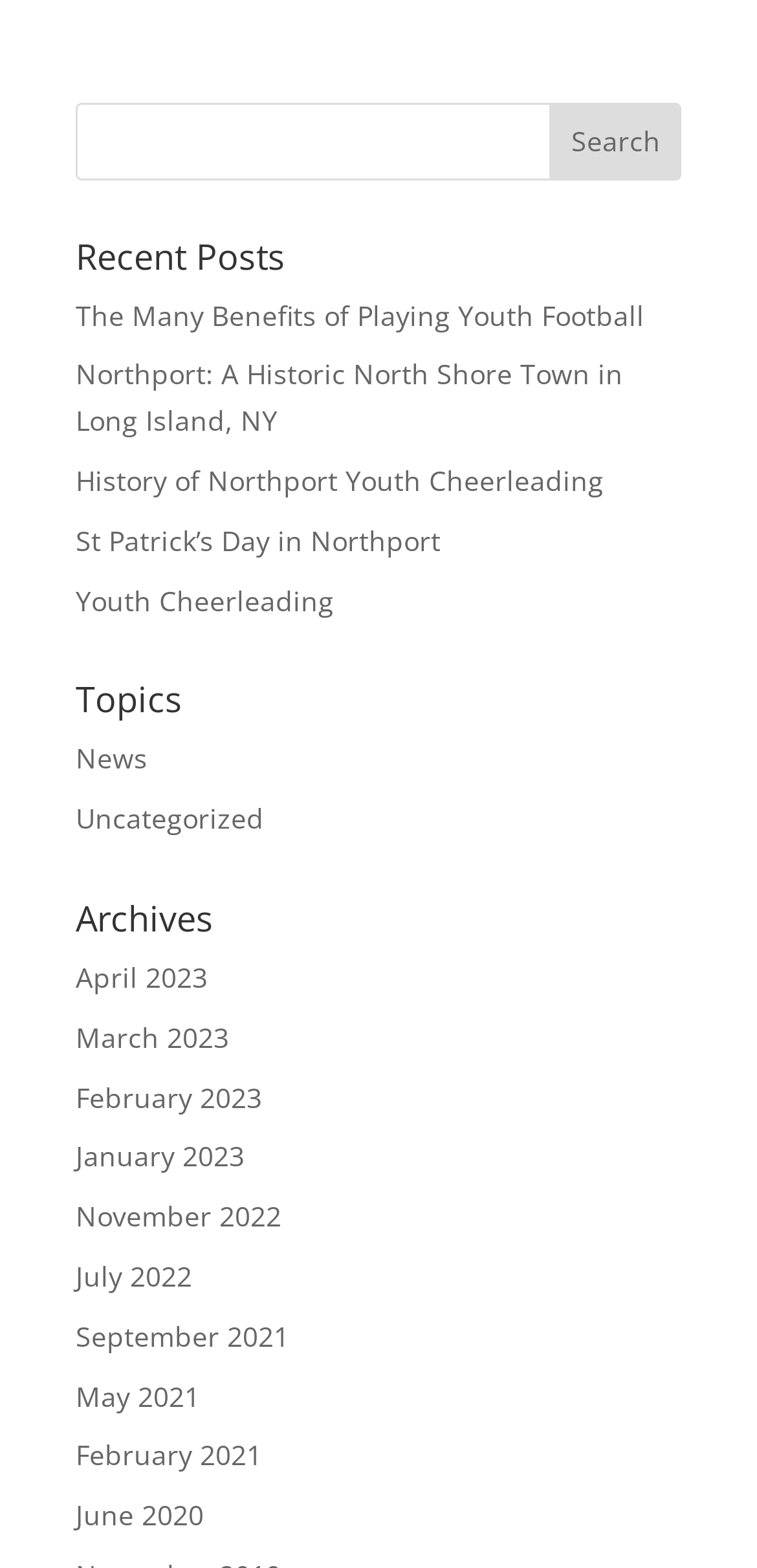Identify the bounding box coordinates of the area that should be clicked in order to complete the given instruction: "view news topics". The bounding box coordinates should be four float numbers between 0 and 1, i.e., [left, top, right, bottom].

[0.1, 0.472, 0.195, 0.496]